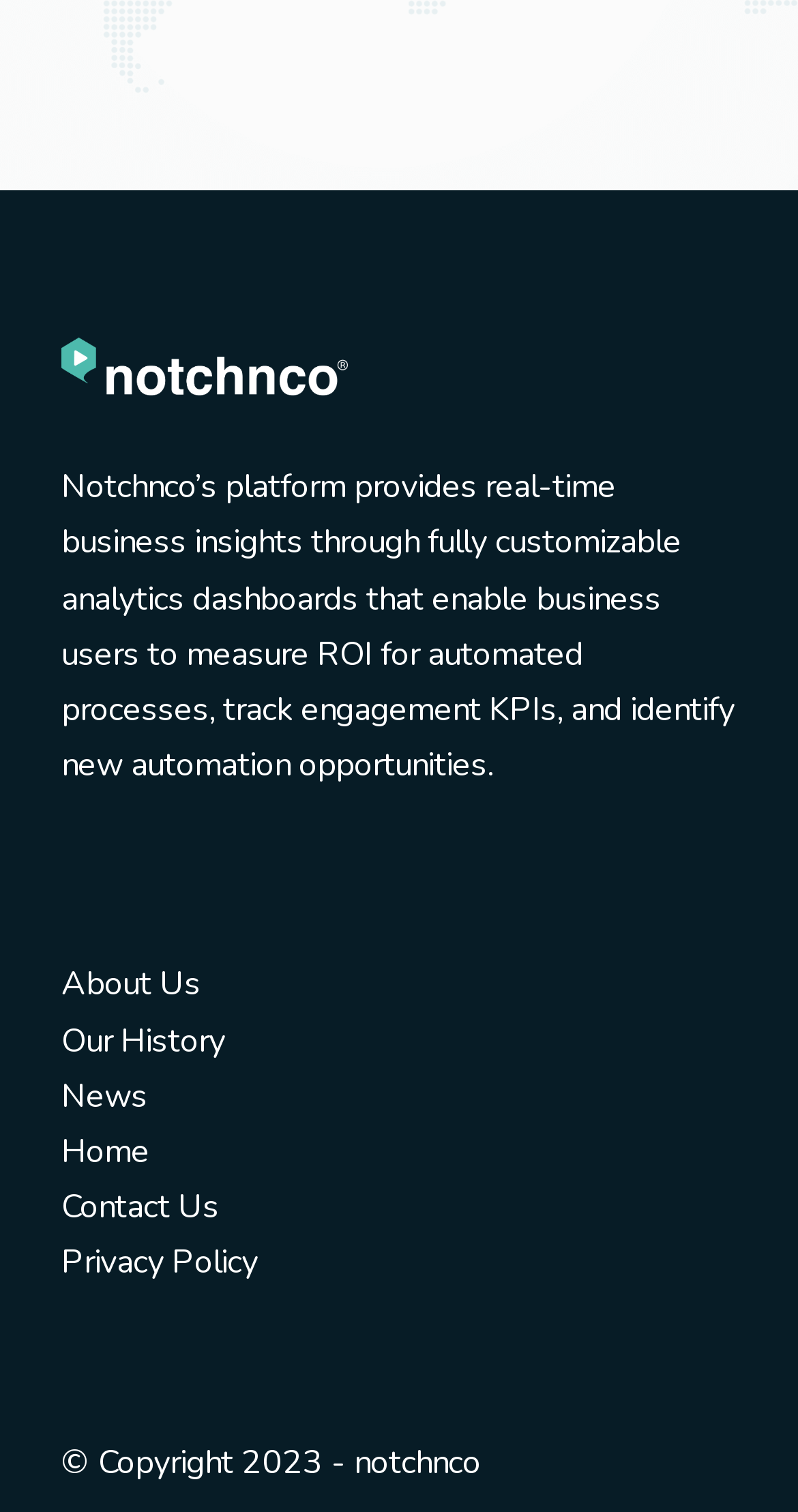What is the copyright year mentioned?
Look at the image and respond with a one-word or short phrase answer.

2023